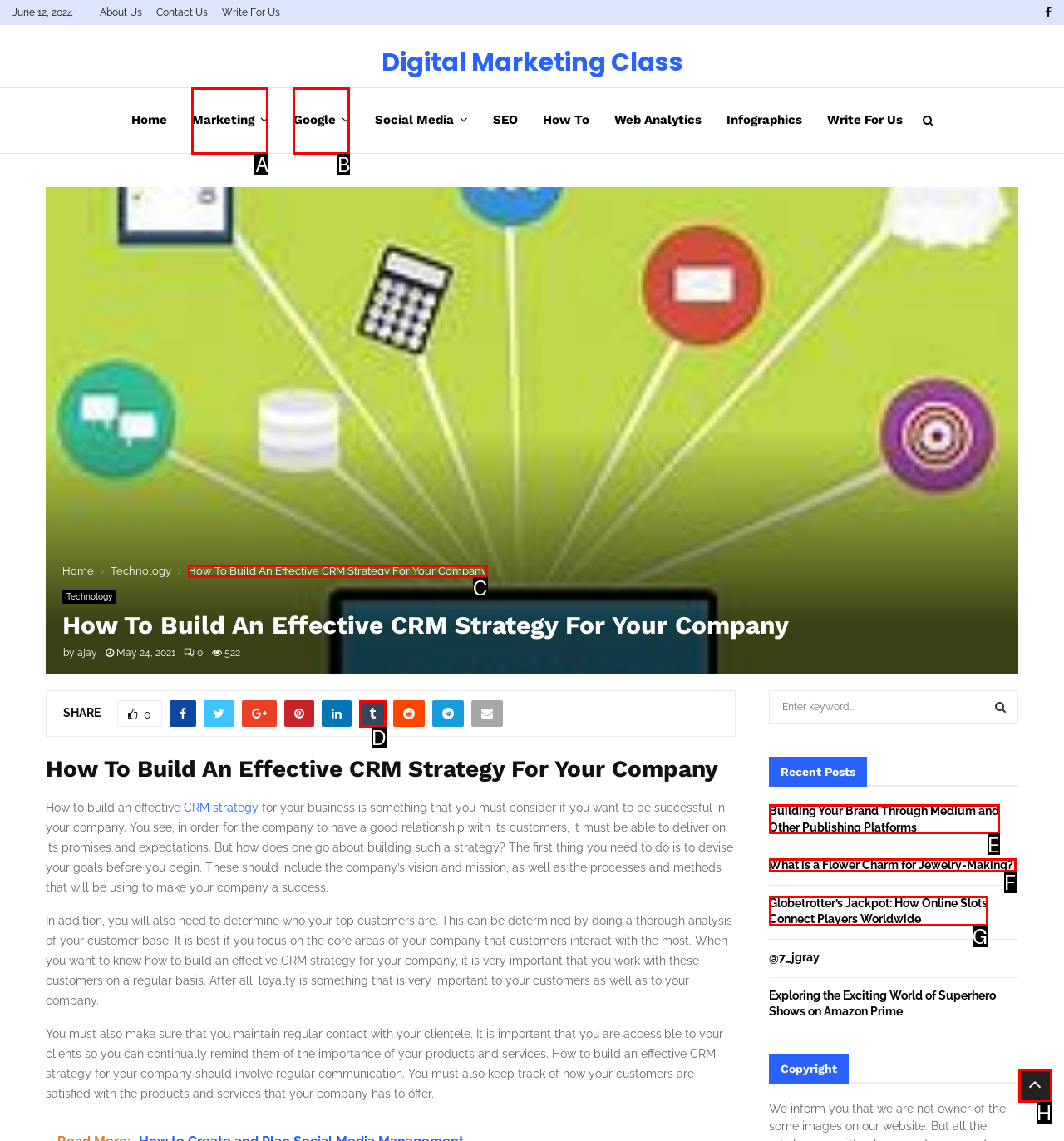Which UI element corresponds to this description: parent_node: June 12, 2024
Reply with the letter of the correct option.

H